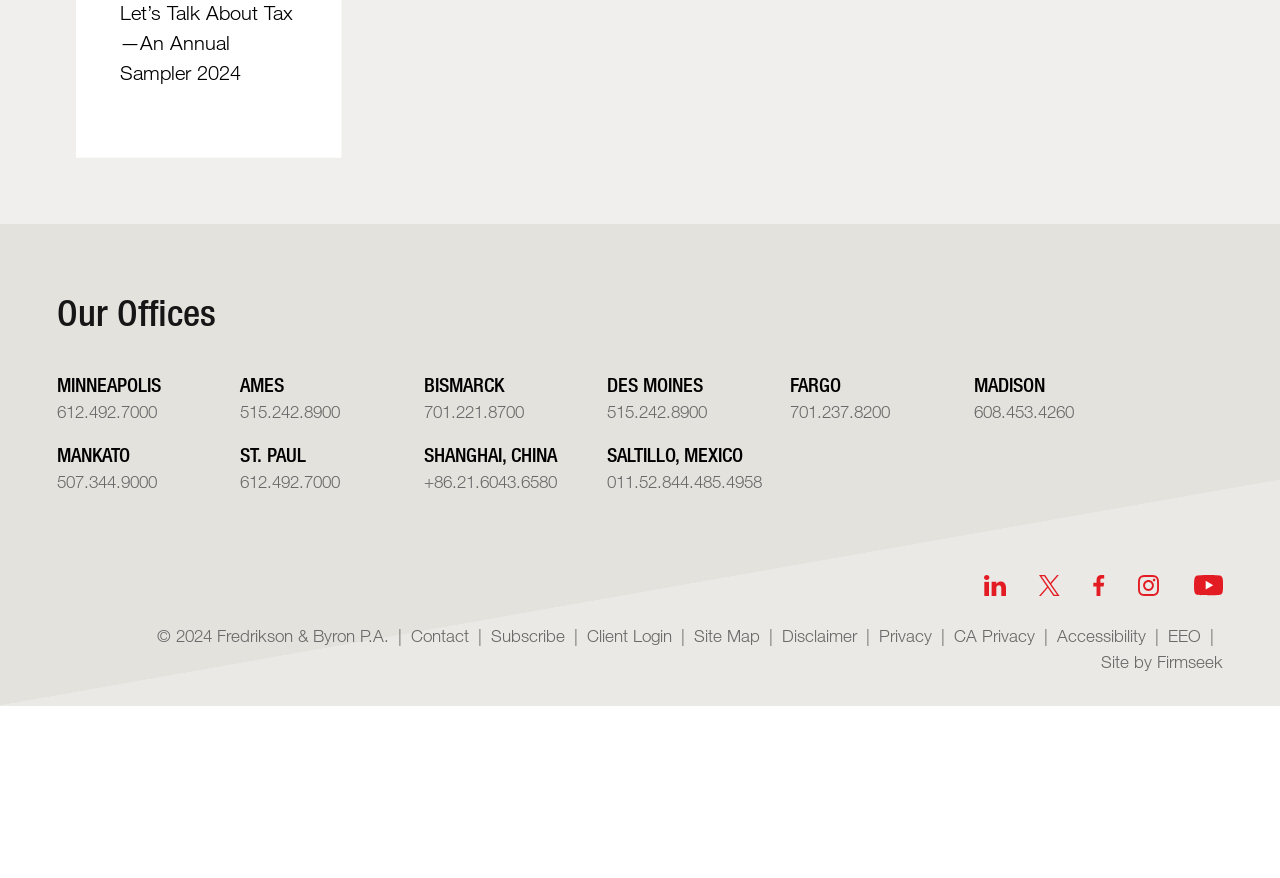Can you provide the bounding box coordinates for the element that should be clicked to implement the instruction: "View Disclaimer page"?

[0.611, 0.712, 0.669, 0.736]